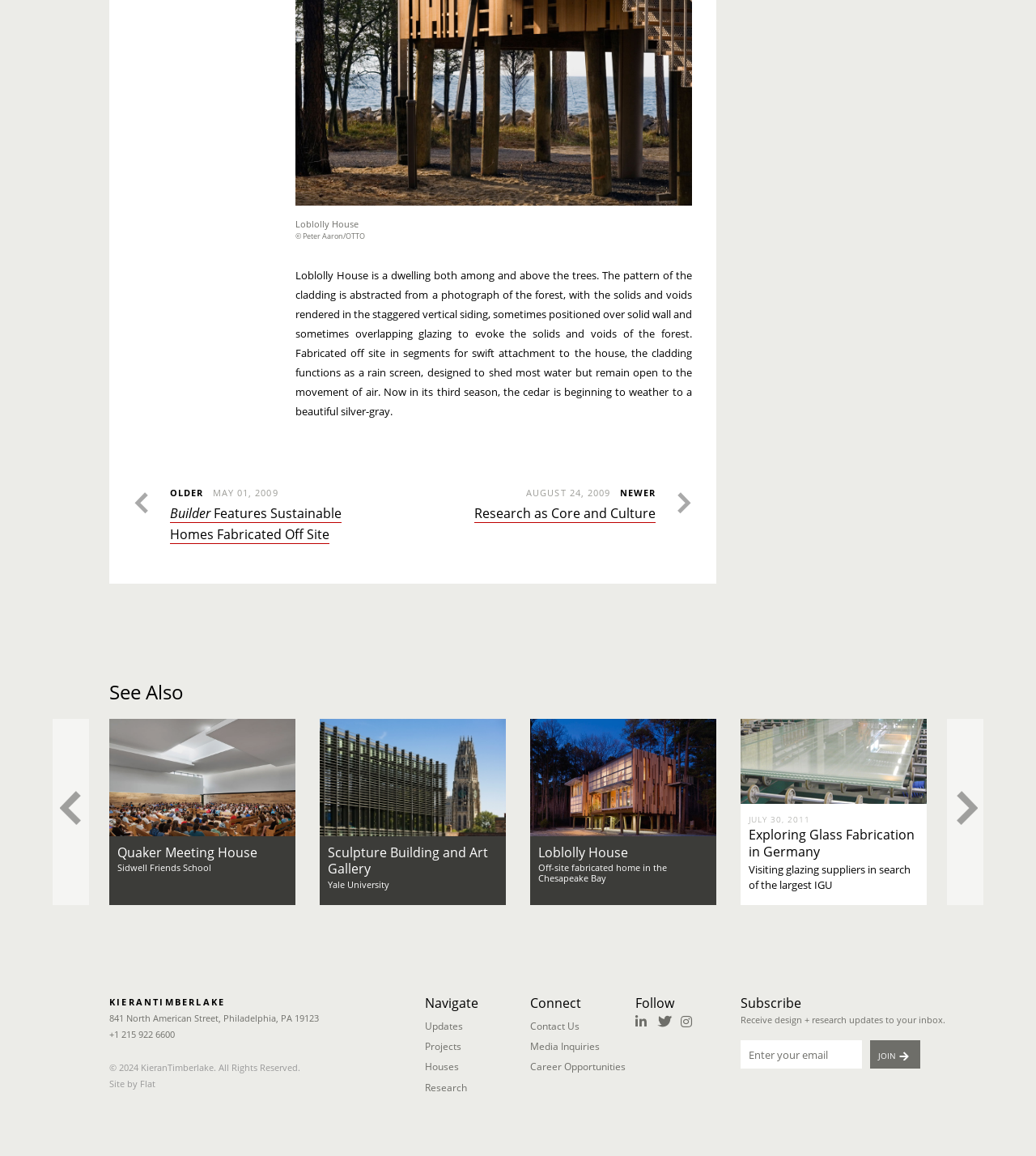Please give a succinct answer to the question in one word or phrase:
What is the company name of the website owner?

KieranTimberlake